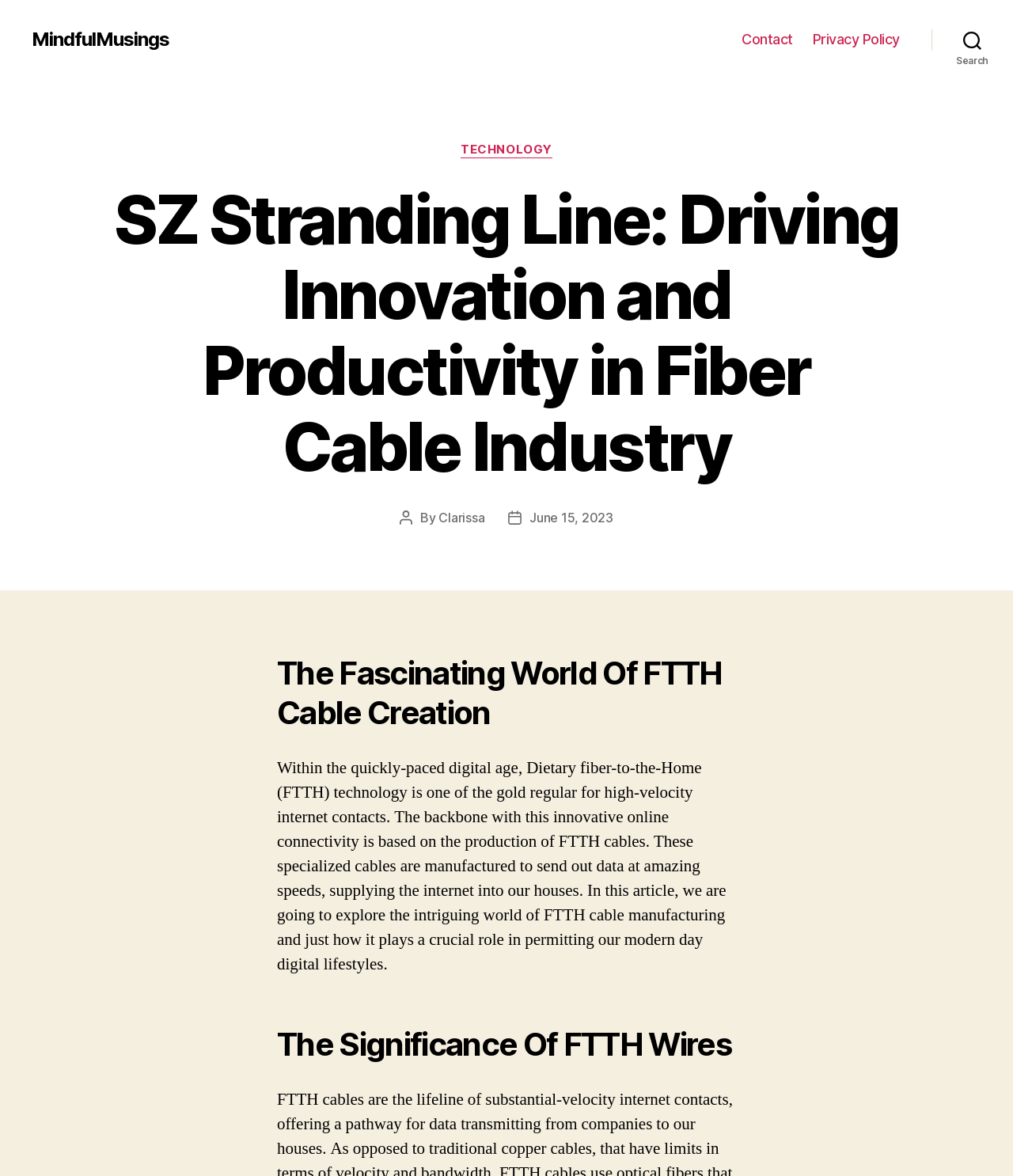What is the date of the article?
Please provide a comprehensive answer to the question based on the webpage screenshot.

The date of the article can be found by looking at the 'Post date' section, where it says 'June 15, 2023'.